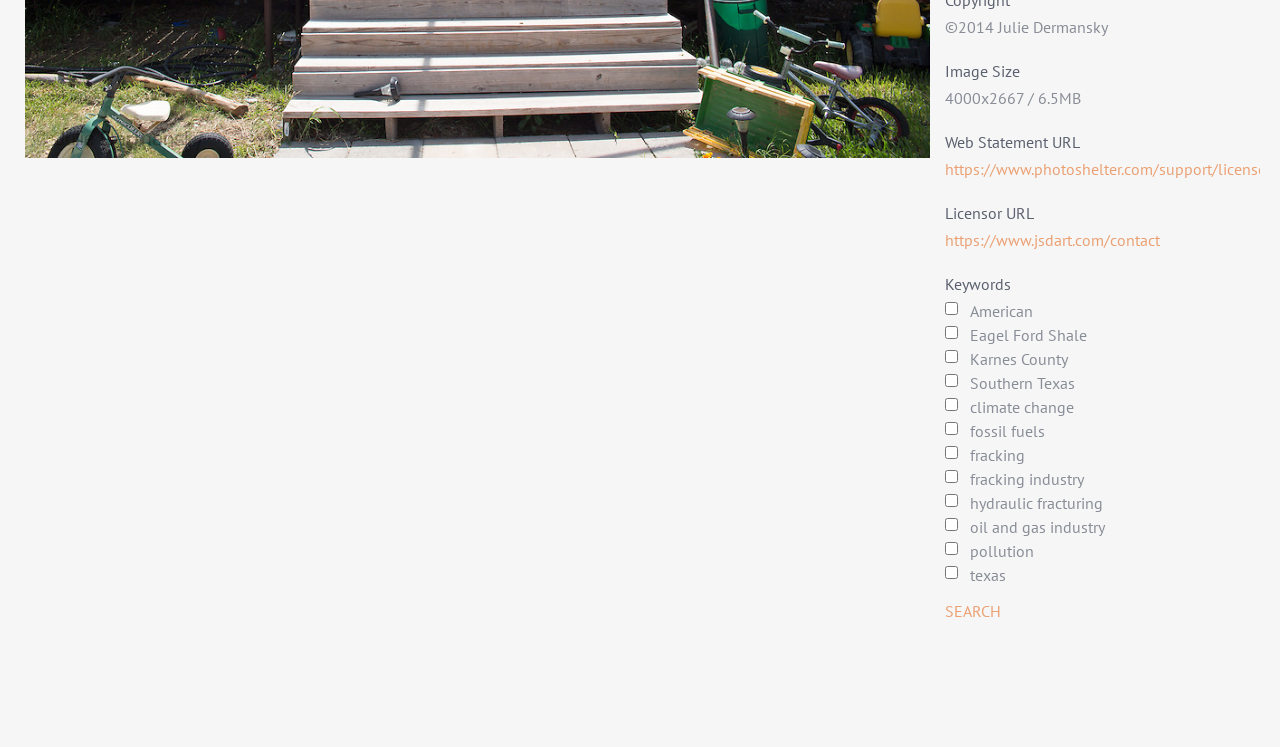Bounding box coordinates are given in the format (top-left x, top-left y, bottom-right x, bottom-right y). All values should be floating point numbers between 0 and 1. Provide the bounding box coordinate for the UI element described as: parent_node: American value="Search"

[0.738, 0.799, 0.782, 0.837]